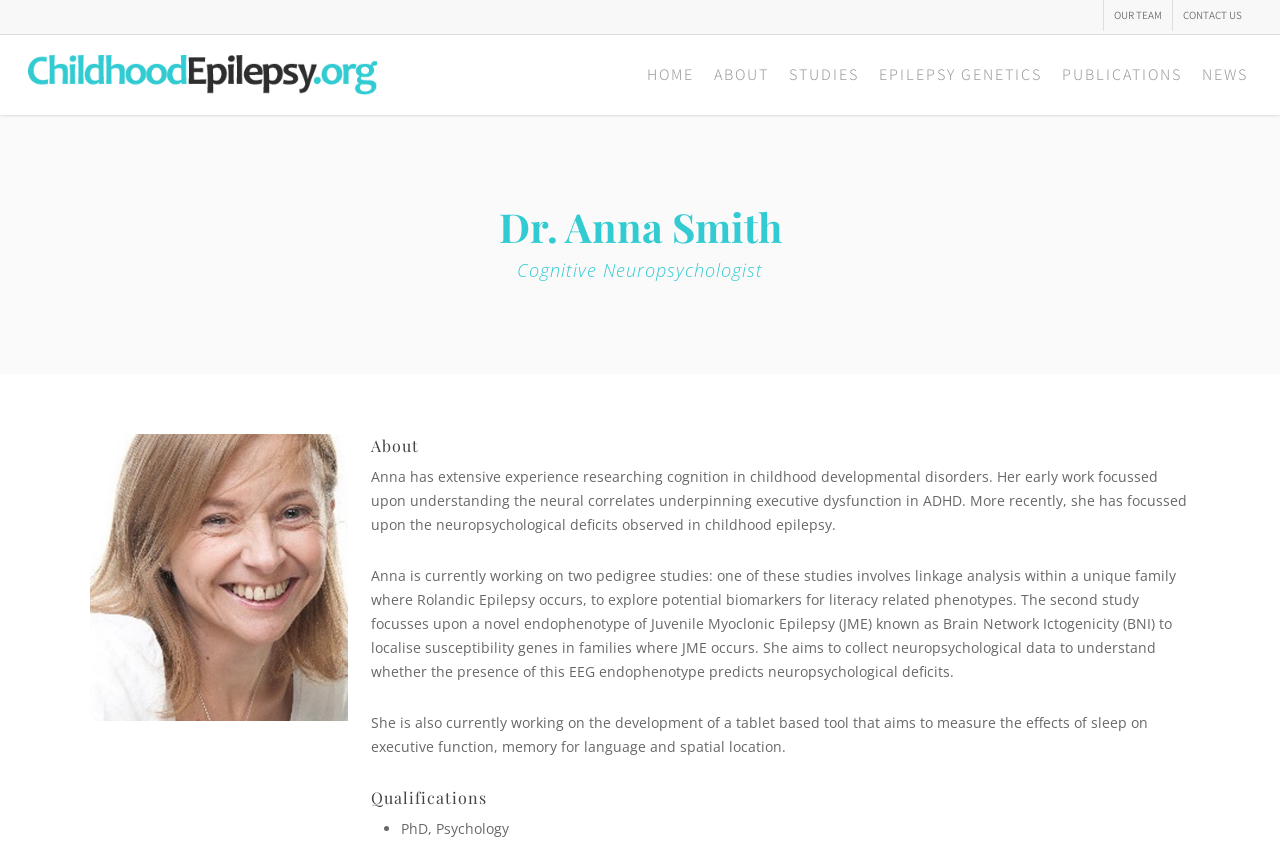Please analyze the image and give a detailed answer to the question:
What is the topic of Dr. Anna Smith's early research work?

Based on the webpage, Dr. Anna Smith's early work focused upon understanding the neural correlates underpinning executive dysfunction in ADHD, as mentioned in the static text element describing her research experience.